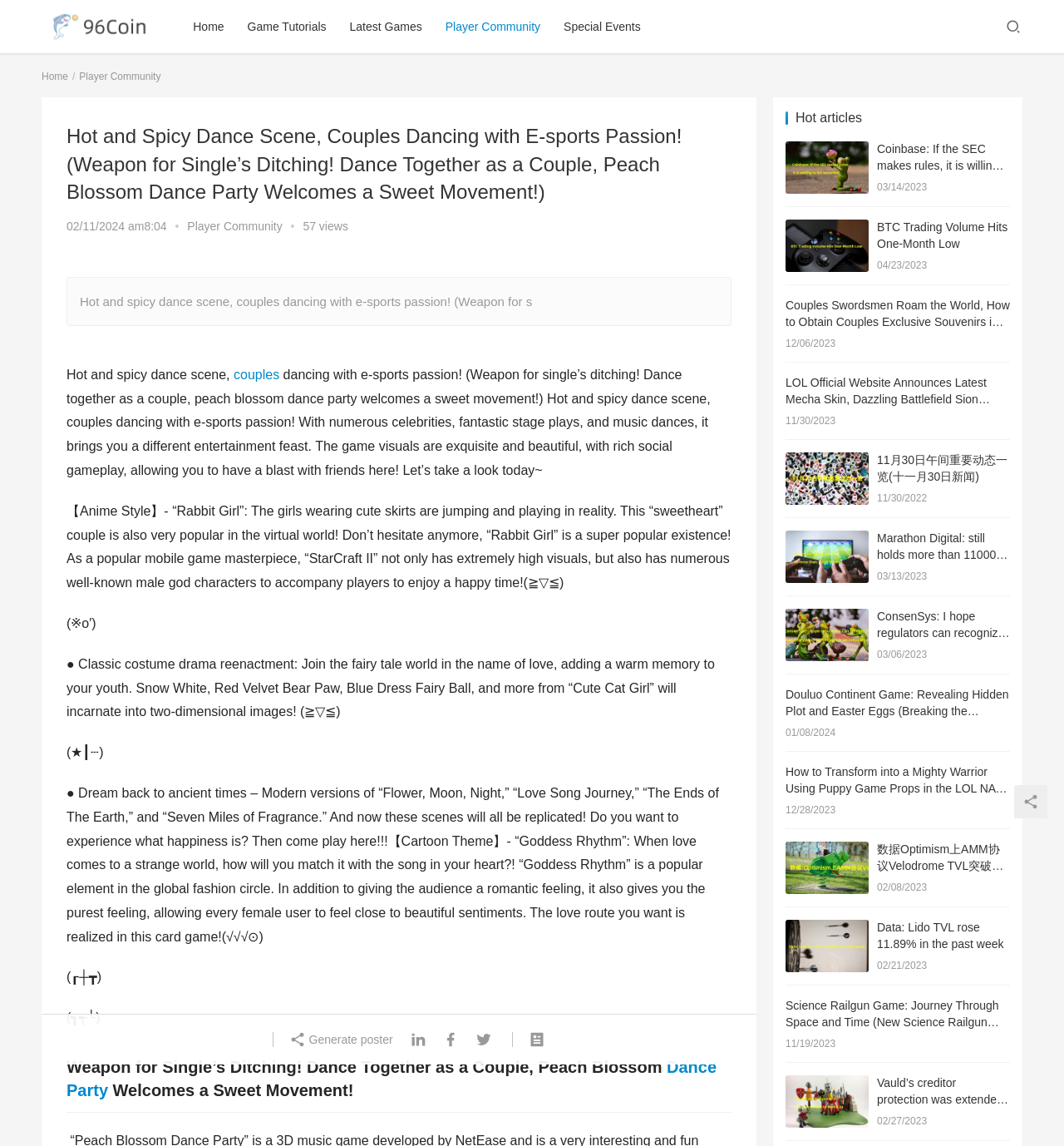Please find the bounding box coordinates of the element's region to be clicked to carry out this instruction: "Generate a poster".

[0.272, 0.898, 0.376, 0.916]